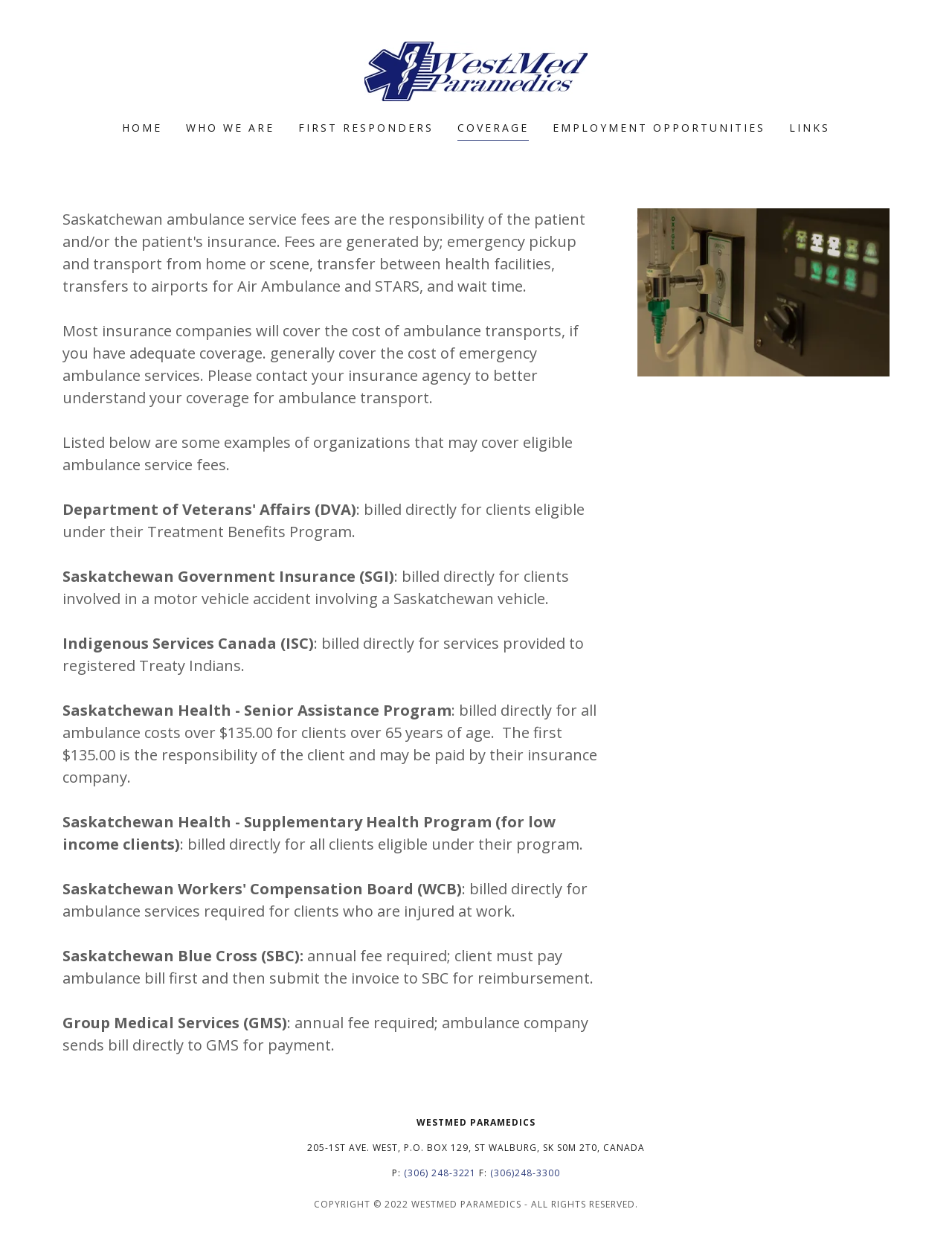What is the purpose of ambulance services according to the webpage?
Answer the question with as much detail as you can, using the image as a reference.

I inferred the answer by reading the static text on the webpage, which mentions that 'most insurance companies will cover the cost of ambulance transports, if you have adequate coverage' and 'generally cover the cost of emergency ambulance services'. This suggests that the purpose of ambulance services is for emergency transport.